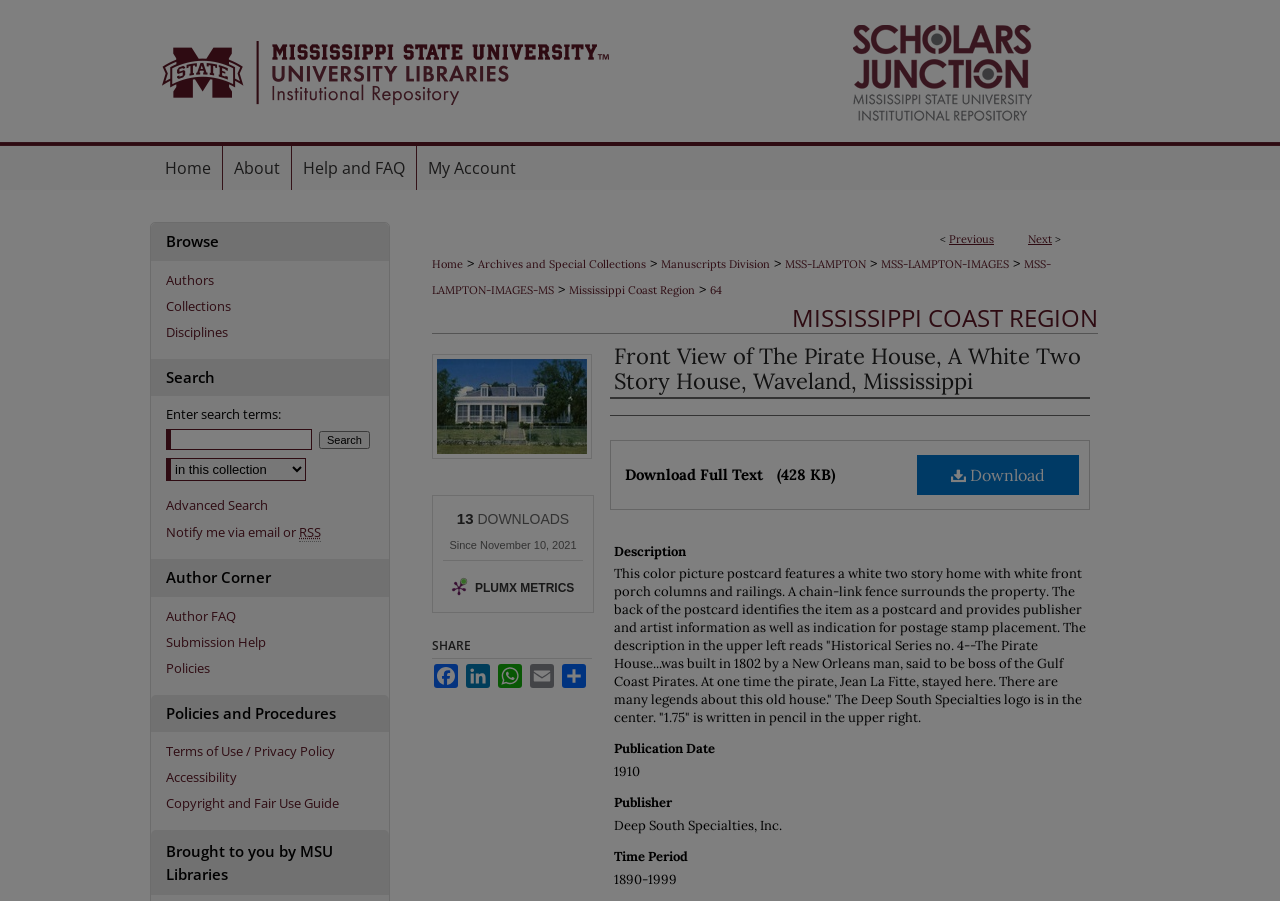Please find the bounding box coordinates of the element that must be clicked to perform the given instruction: "Share on Facebook". The coordinates should be four float numbers from 0 to 1, i.e., [left, top, right, bottom].

[0.338, 0.737, 0.359, 0.764]